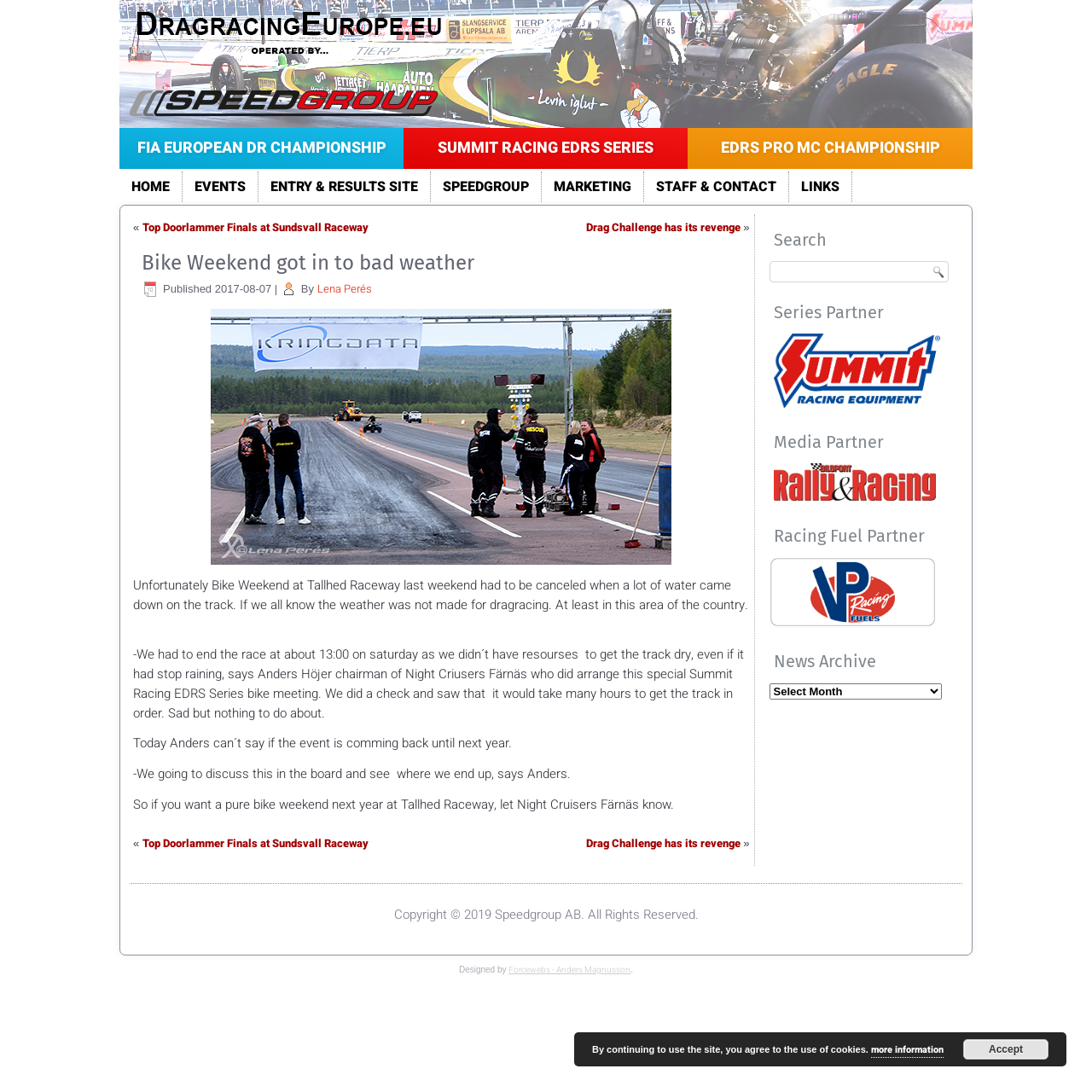Respond with a single word or phrase to the following question:
Who is the chairman of Night Cruisers Färnäs?

Anders Höjer